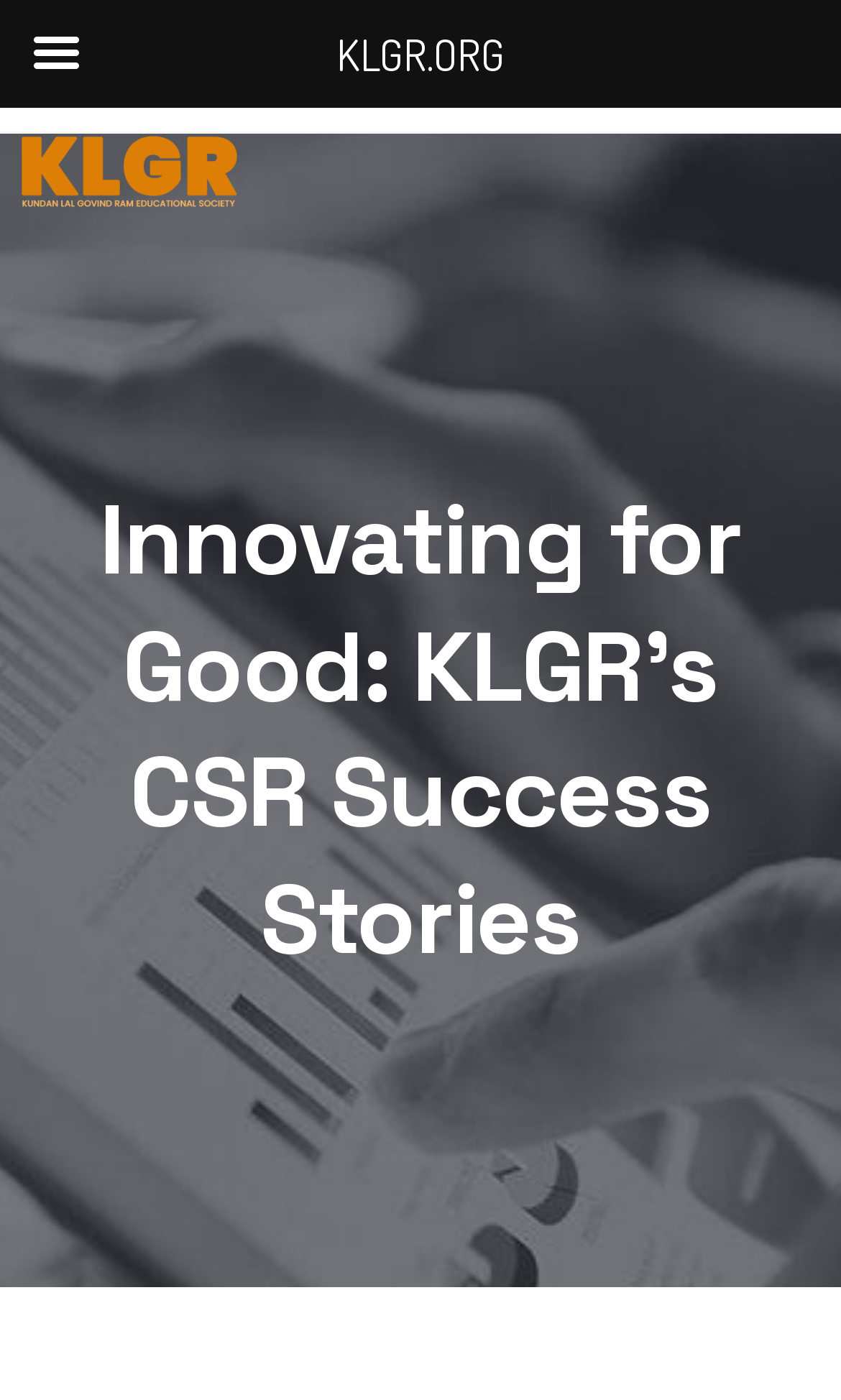Bounding box coordinates are specified in the format (top-left x, top-left y, bottom-right x, bottom-right y). All values are floating point numbers bounded between 0 and 1. Please provide the bounding box coordinate of the region this sentence describes: 6

None